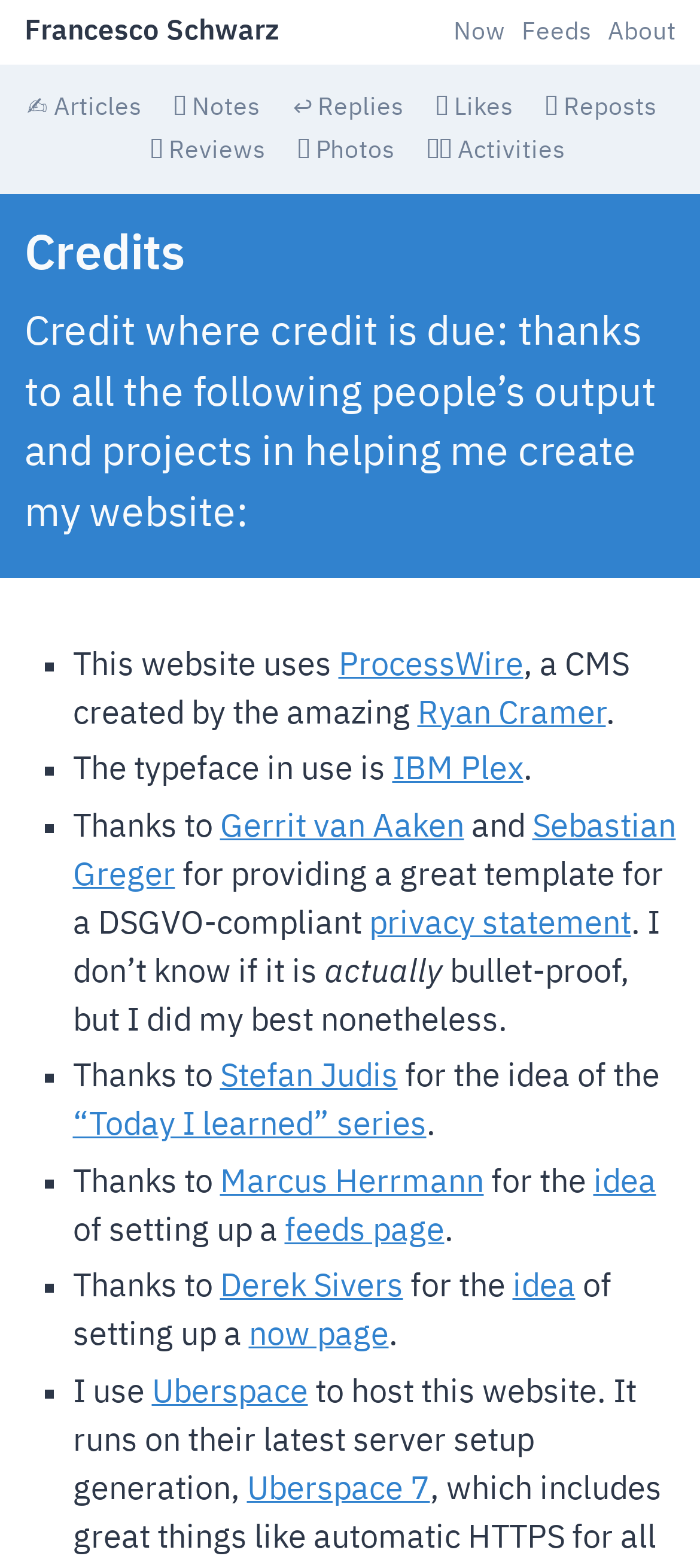Find the bounding box coordinates for the element that must be clicked to complete the instruction: "Learn about the 'IBM Plex' typeface". The coordinates should be four float numbers between 0 and 1, indicated as [left, top, right, bottom].

[0.56, 0.481, 0.747, 0.502]